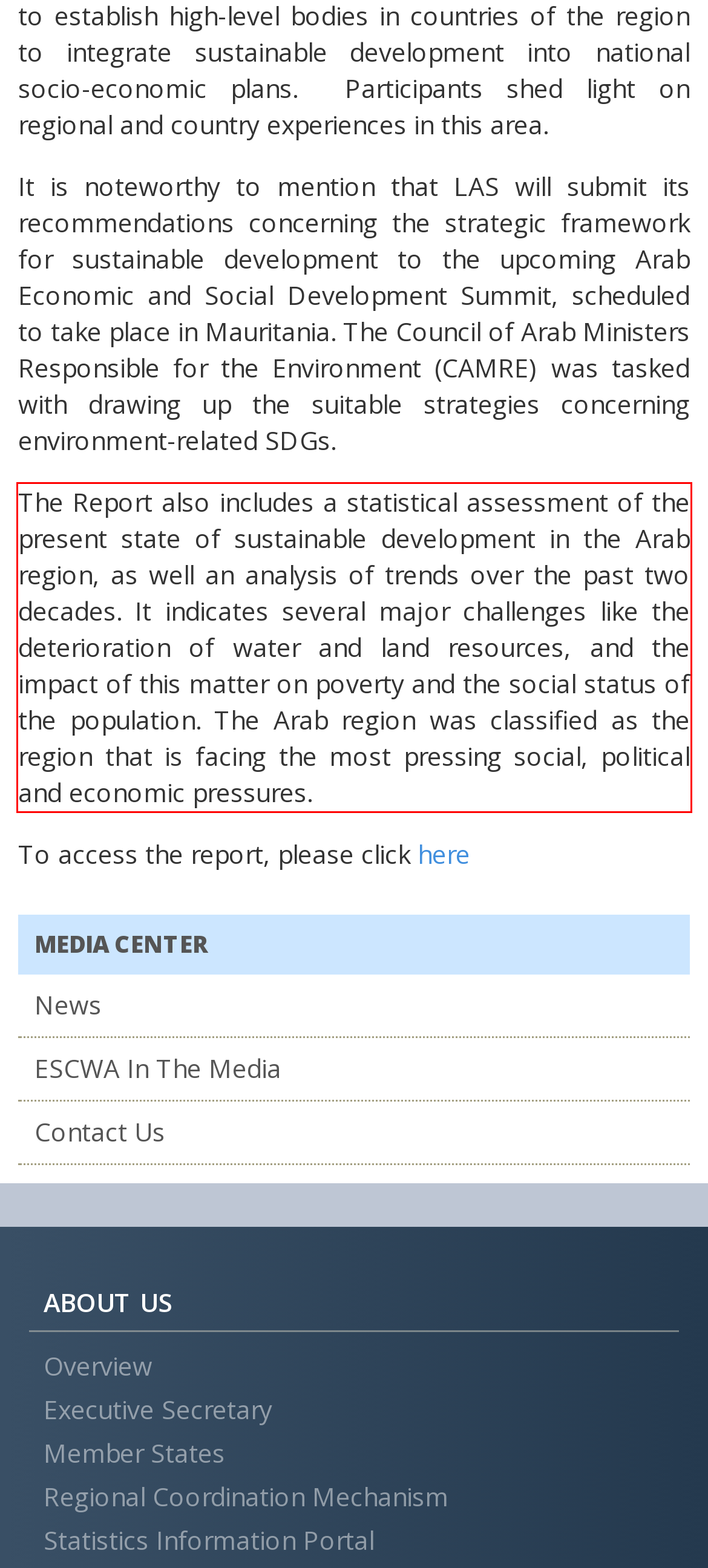Analyze the webpage screenshot and use OCR to recognize the text content in the red bounding box.

The Report also includes a statistical assessment of the present state of sustainable development in the Arab region, as well an analysis of trends over the past two decades. It indicates several major challenges like the deterioration of water and land resources, and the impact of this matter on poverty and the social status of the population. The Arab region was classified as the region that is facing the most pressing social, political and economic pressures.